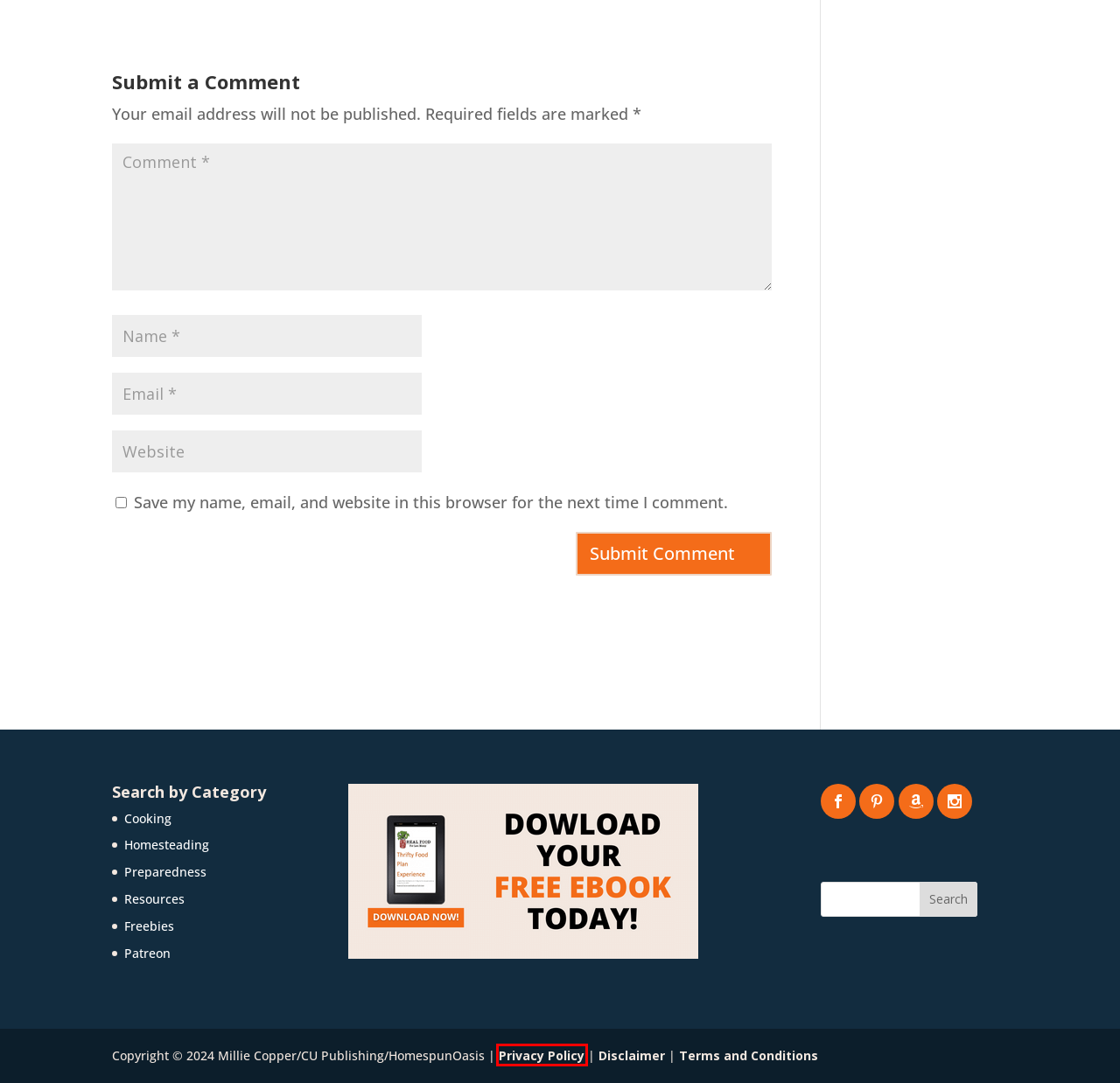You have a screenshot of a webpage with an element surrounded by a red bounding box. Choose the webpage description that best describes the new page after clicking the element inside the red bounding box. Here are the candidates:
A. Disclaimer - Homespun Oasis by Millie Copper
B. Privacy Policy - Homespun Oasis by Millie Copper
C. Freebies - Homespun Oasis by Millie Copper
D. Home - Millie Copper
E. Terms and Conditions - Homespun Oasis by Millie Copper
F. Home - Homespun Oasis by Millie Copper
G. Homesteading - Homespun Oasis by Millie Copper
H. Books - Homespun Oasis by Millie Copper

B